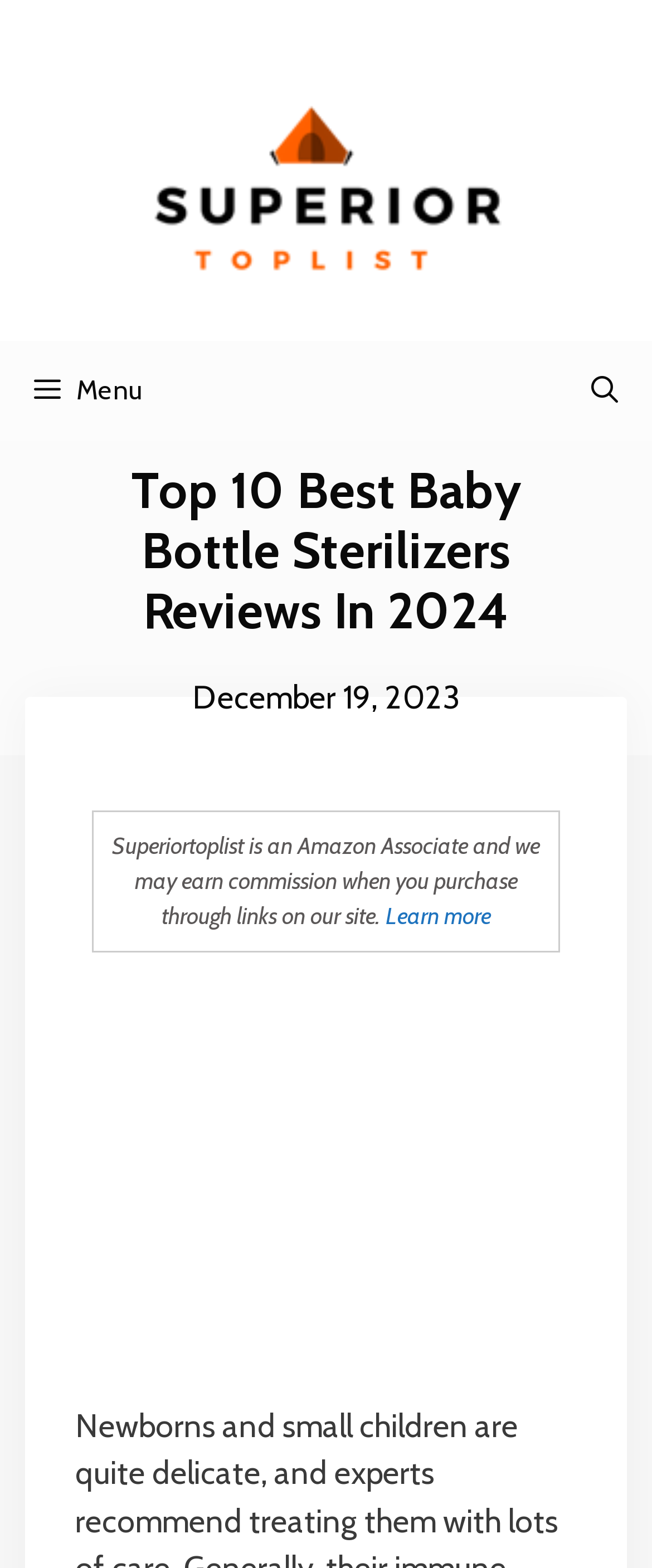What is the position of the menu button?
From the image, provide a succinct answer in one word or a short phrase.

Top left